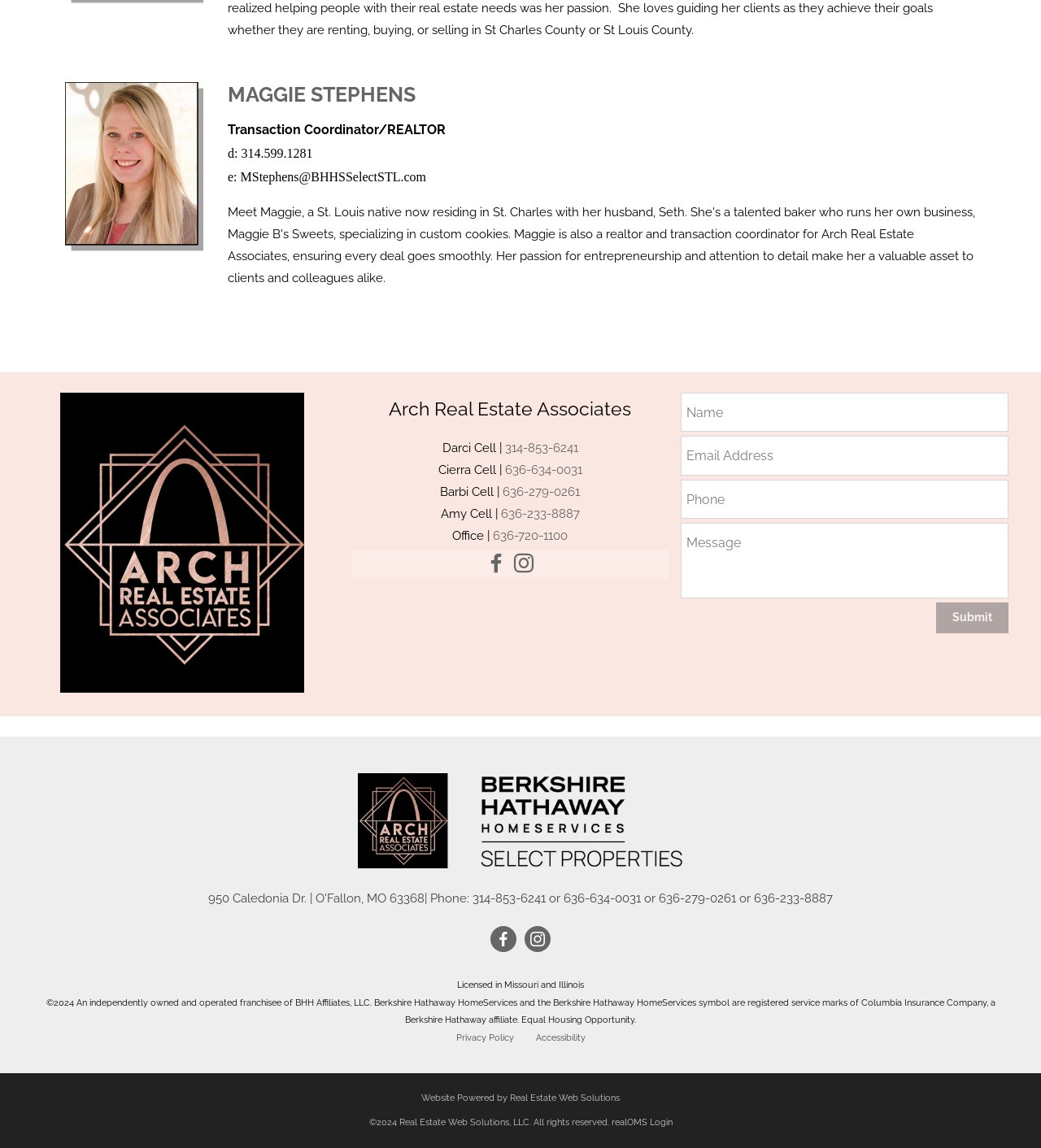Please mark the clickable region by giving the bounding box coordinates needed to complete this instruction: "Enter your name in the 'Name' field".

[0.654, 0.342, 0.969, 0.376]